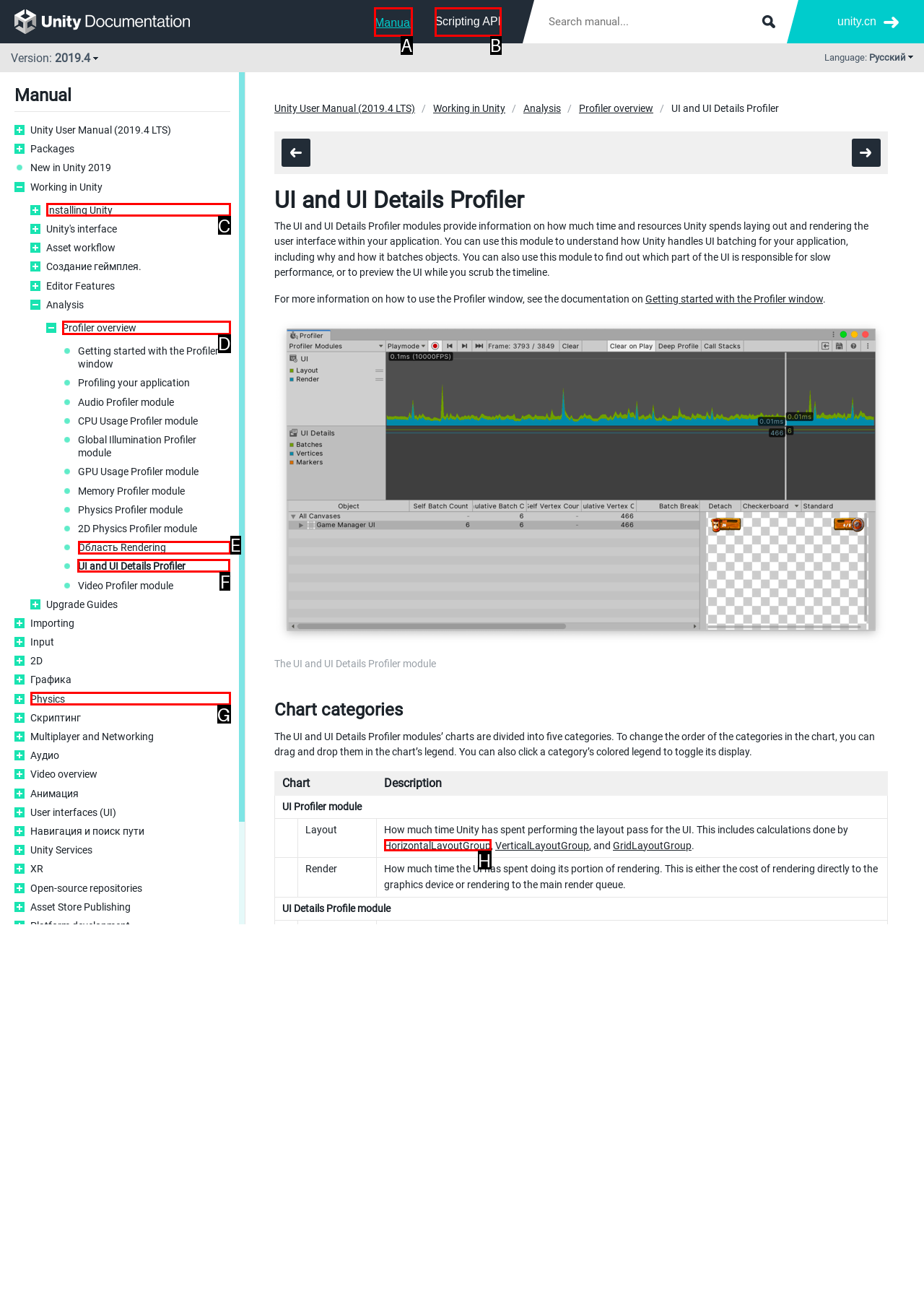Determine the letter of the element to click to accomplish this task: Go to UI and UI Details Profiler. Respond with the letter.

F